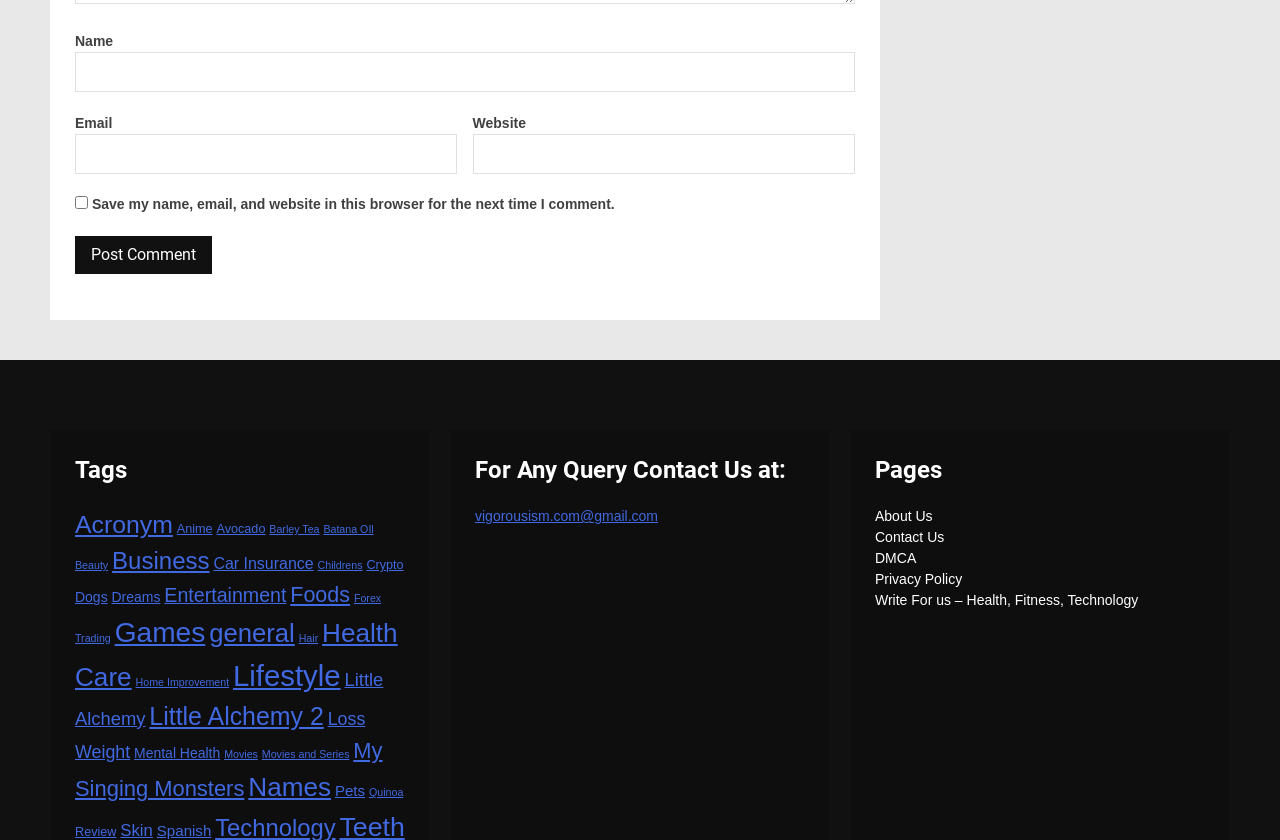What is the button below the 'Website' textbox?
Based on the screenshot, respond with a single word or phrase.

Post Comment